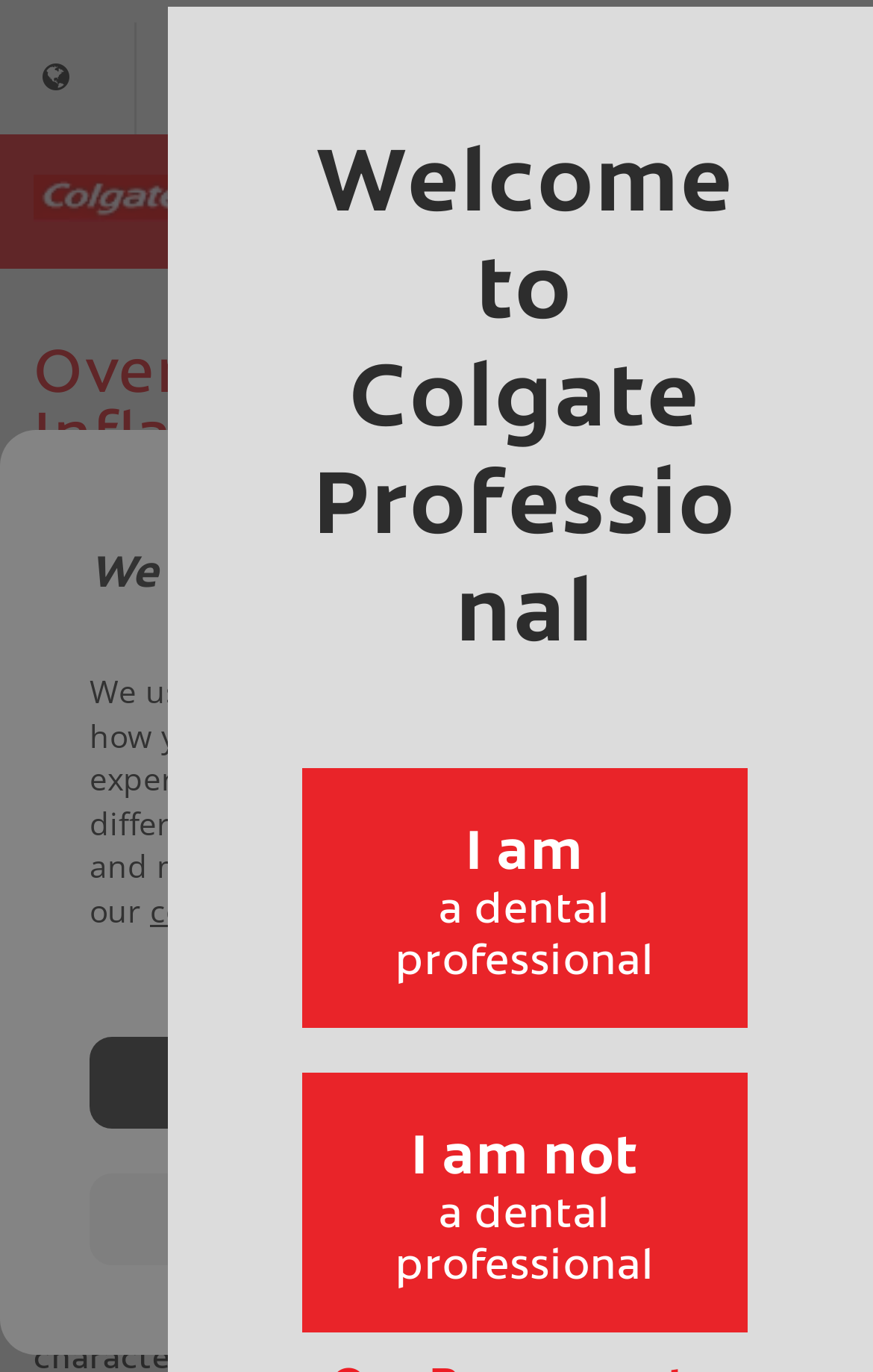Identify the bounding box coordinates of the element to click to follow this instruction: 'Learn about Professional Education'. Ensure the coordinates are four float values between 0 and 1, provided as [left, top, right, bottom].

[0.038, 0.444, 0.449, 0.477]